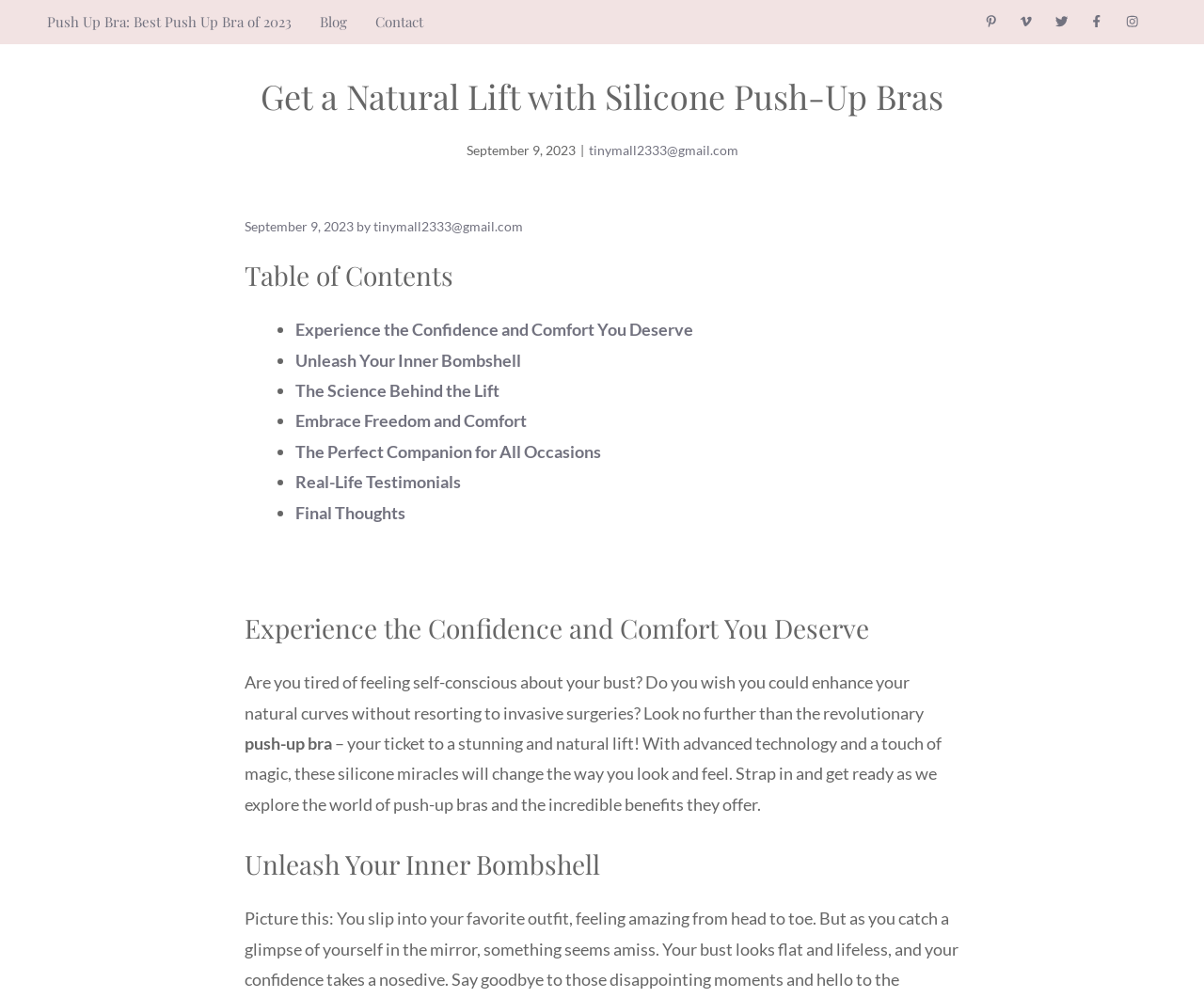What is the main topic of this webpage?
Examine the image and give a concise answer in one word or a short phrase.

Push-up bras